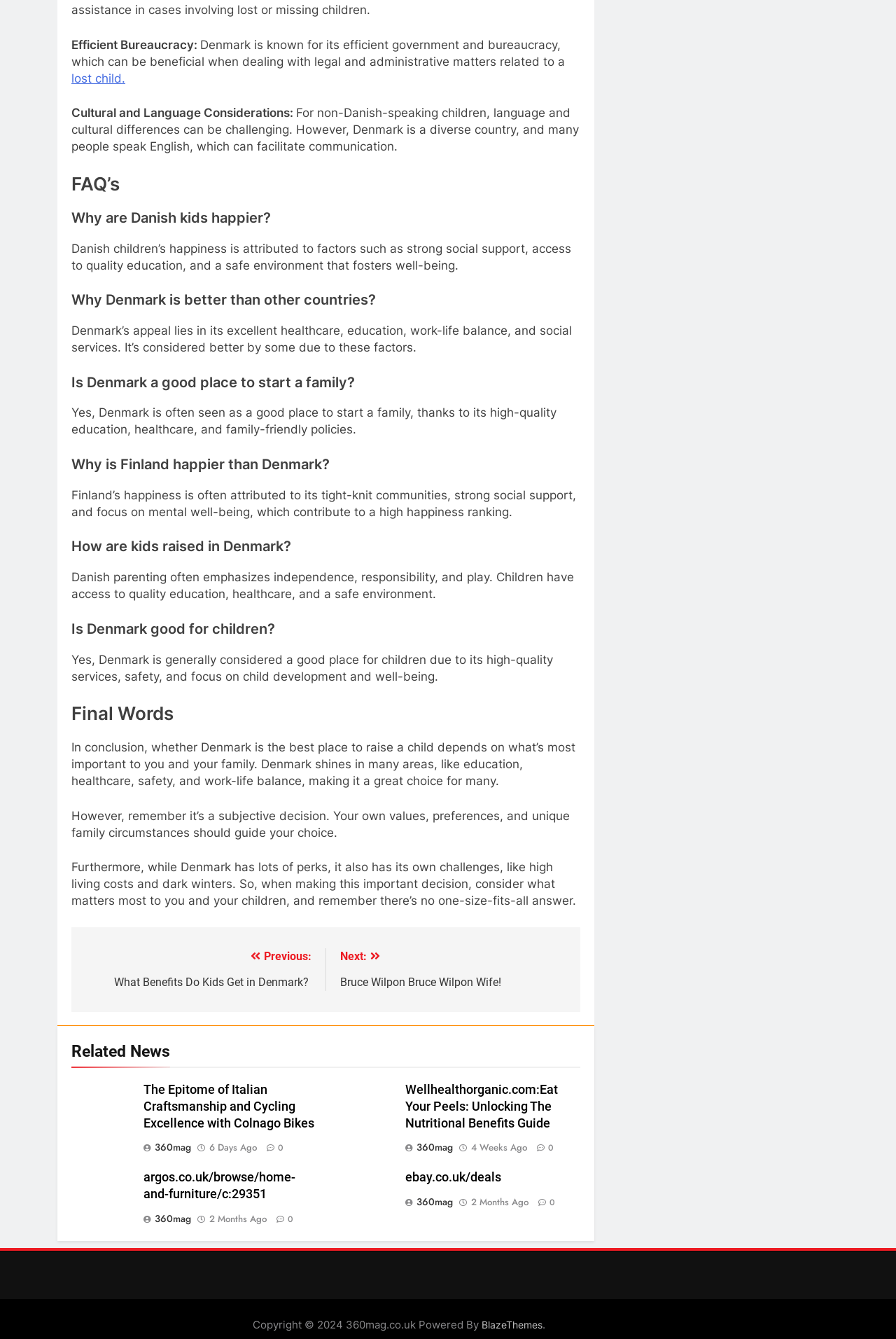Identify the bounding box coordinates for the region of the element that should be clicked to carry out the instruction: "Click on 'Posts'". The bounding box coordinates should be four float numbers between 0 and 1, i.e., [left, top, right, bottom].

[0.08, 0.692, 0.648, 0.756]